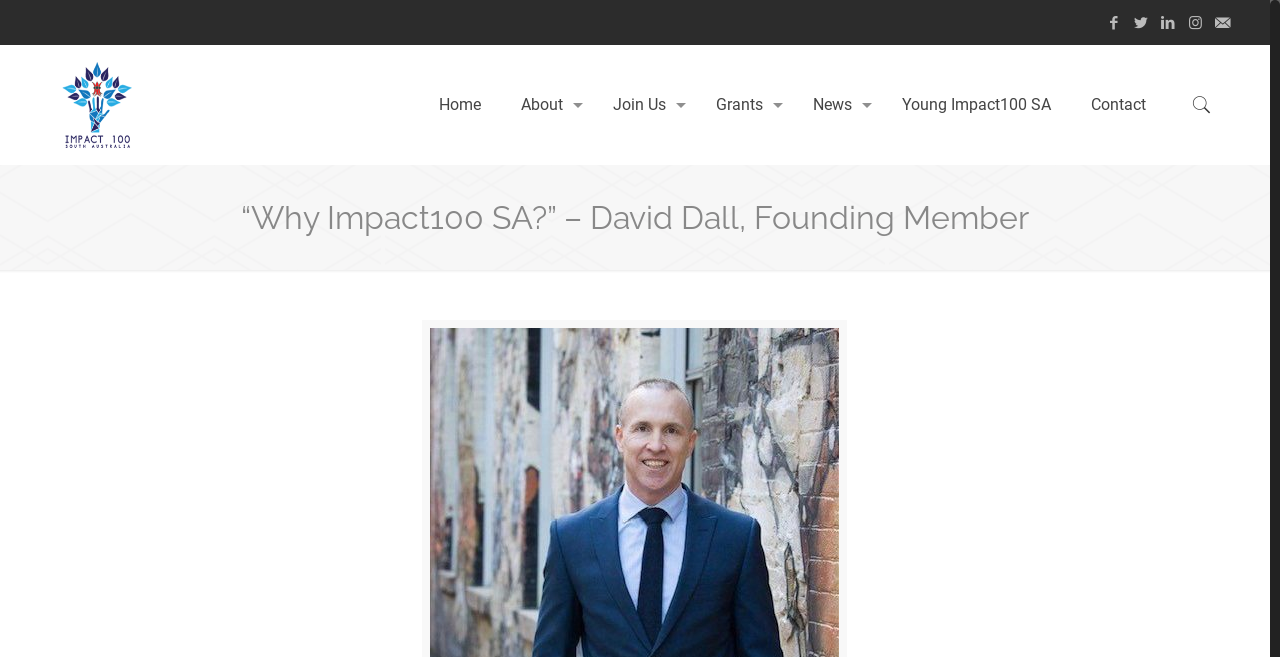Based on the element description: "Young Impact100 SA", identify the bounding box coordinates for this UI element. The coordinates must be four float numbers between 0 and 1, listed as [left, top, right, bottom].

[0.689, 0.068, 0.836, 0.251]